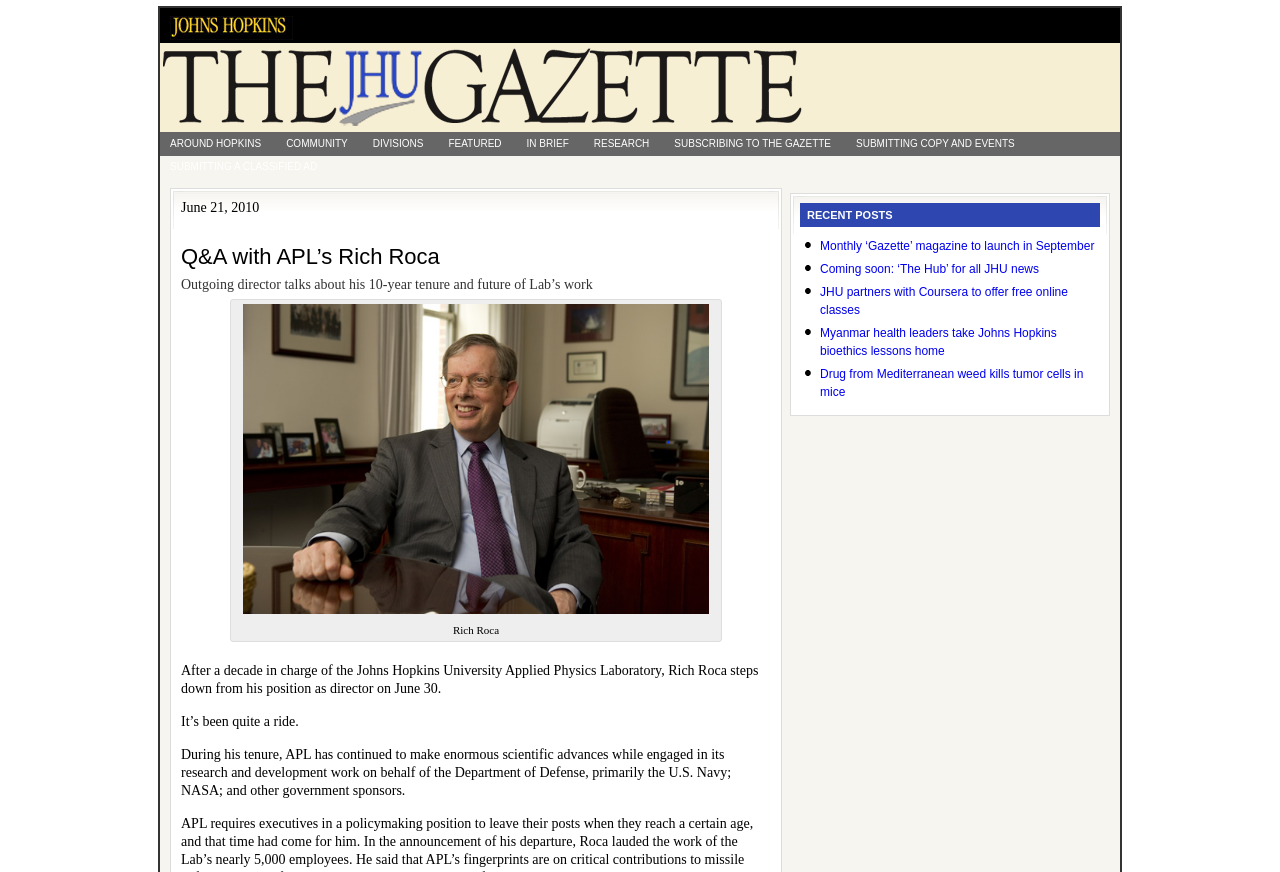Extract the bounding box coordinates of the UI element described: "Subscribing to The Gazette". Provide the coordinates in the format [left, top, right, bottom] with values ranging from 0 to 1.

[0.519, 0.151, 0.657, 0.178]